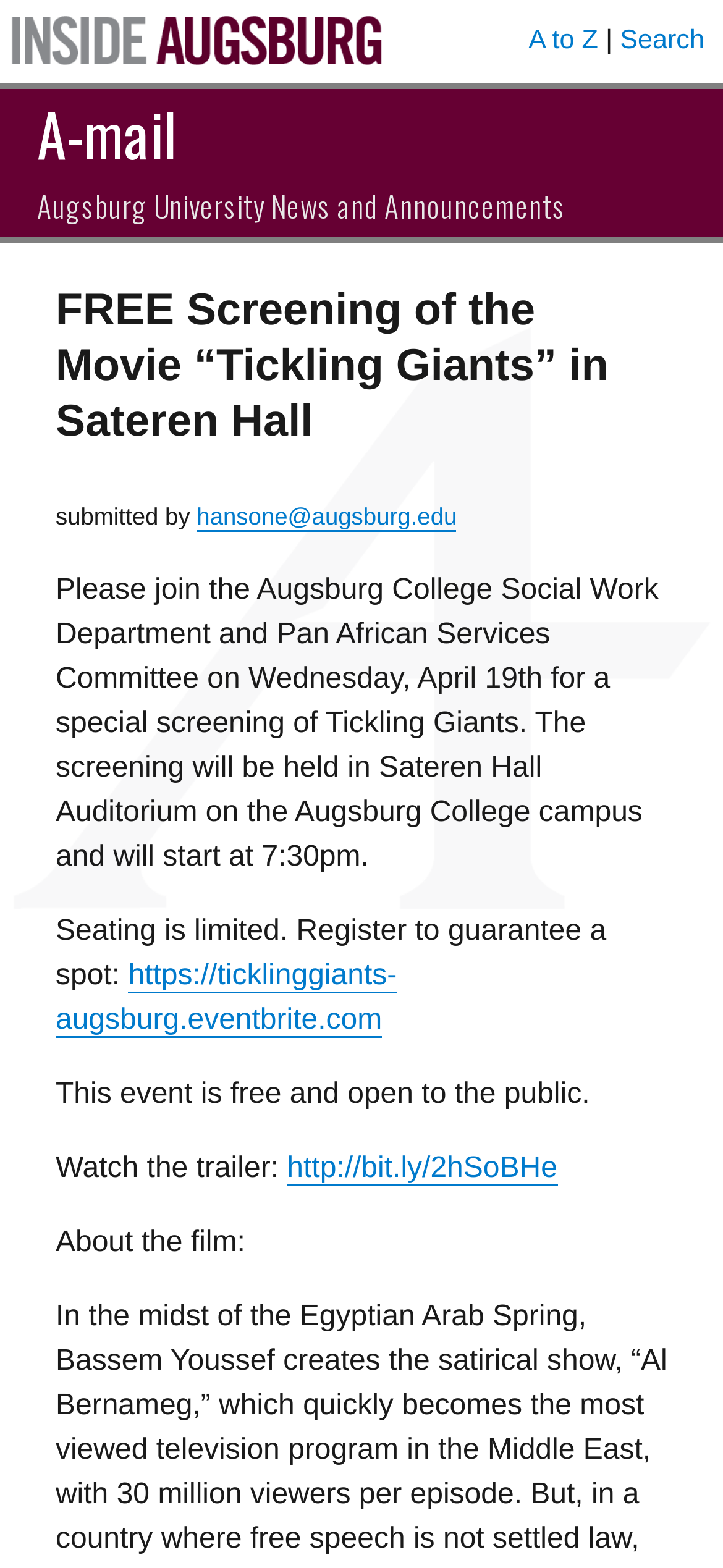Give a short answer to this question using one word or a phrase:
What is the registration link for the event?

https://ticklinggiants-augsburg.eventbrite.com